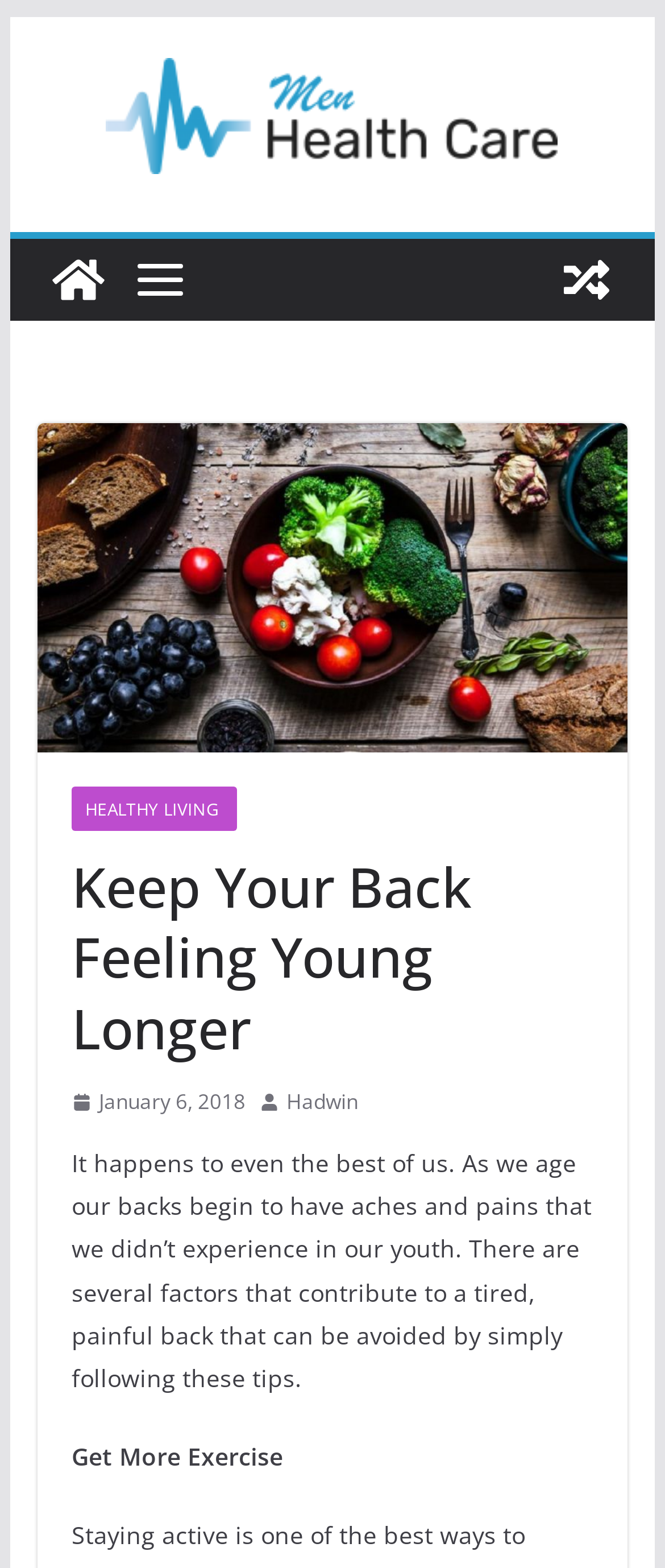Elaborate on the information and visuals displayed on the webpage.

The webpage is about men's health care, specifically focusing on back care and pain prevention. At the top left, there is a "Skip to content" link. Next to it, there is a prominent link and image with the title "Men Heath Care". Below this, there are three links: "Men Heath Care" again, "View a random post", and an empty link. The "View a random post" link is located at the top right corner of the page.

Below these links, there is a large image, followed by a header section that contains the main title "Keep Your Back Feeling Young Longer". Underneath the title, there is a paragraph of text that explains how back pain is a common issue as people age, and that it can be prevented by following certain tips.

To the right of the title, there is a section with a date "January 6, 2018", accompanied by a small image and a time indicator. Below this, there is another image, followed by a link with the author's name "Hadwin".

The main content of the page is divided into sections, with the first section titled "Get More Exercise". The webpage has a total of 5 images, 9 links, and 3 blocks of text. The layout is organized, with clear headings and concise text, making it easy to navigate and read.